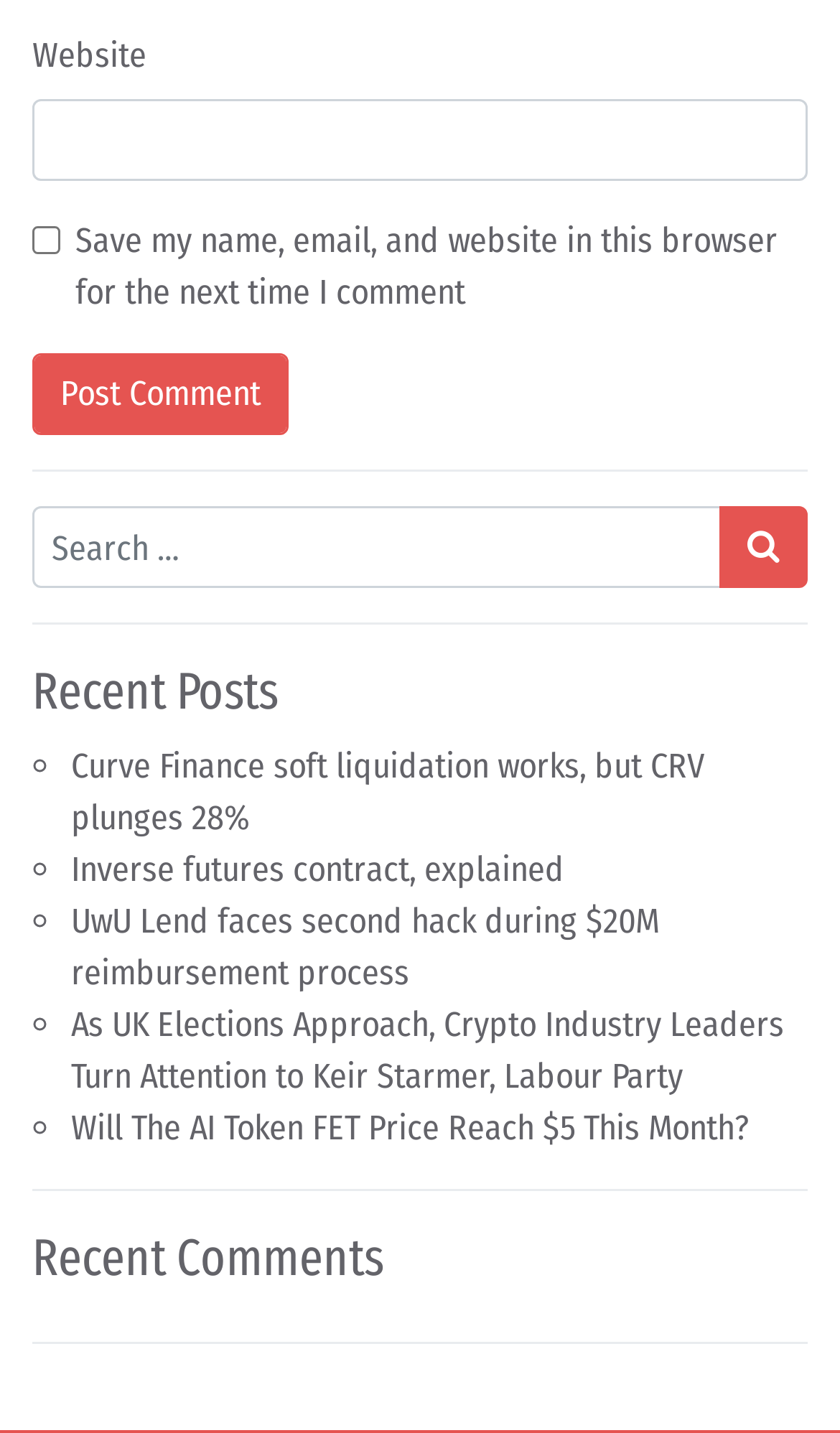Could you highlight the region that needs to be clicked to execute the instruction: "Read recent post about Curve Finance"?

[0.085, 0.521, 0.838, 0.585]